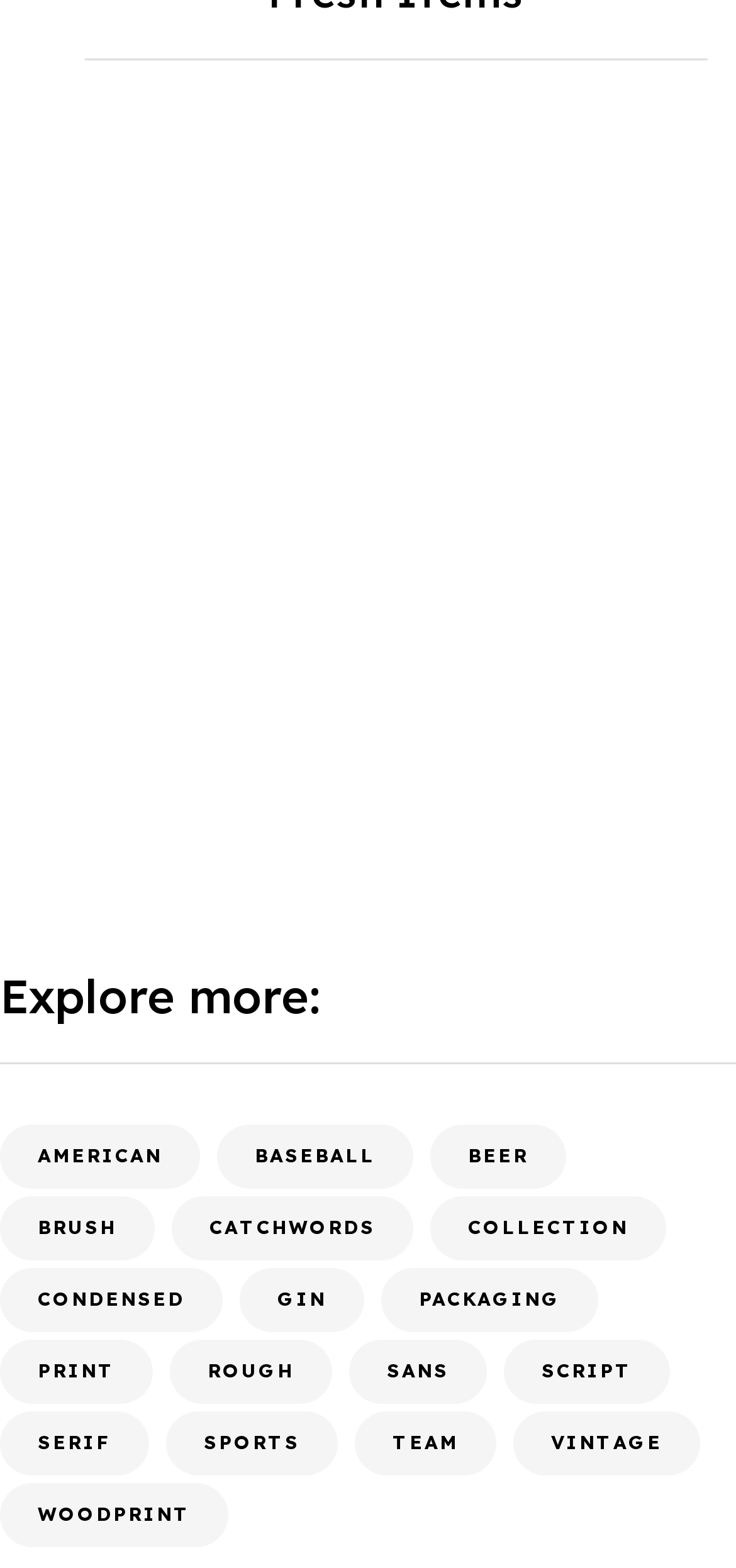How many font categories are there?
Give a one-word or short-phrase answer derived from the screenshot.

4